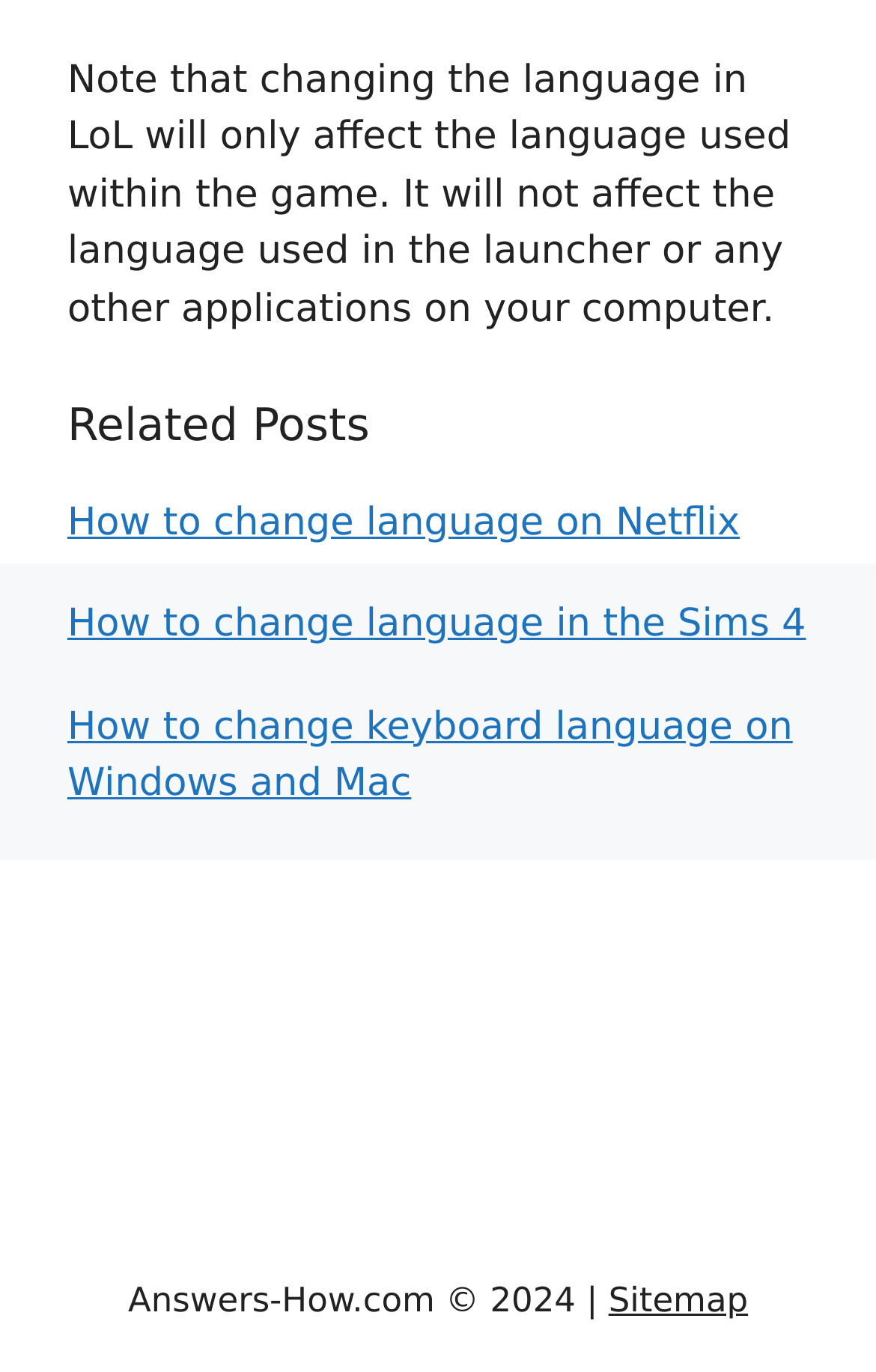What is the name of the website?
Please answer the question with a single word or phrase, referencing the image.

Answers-How.com